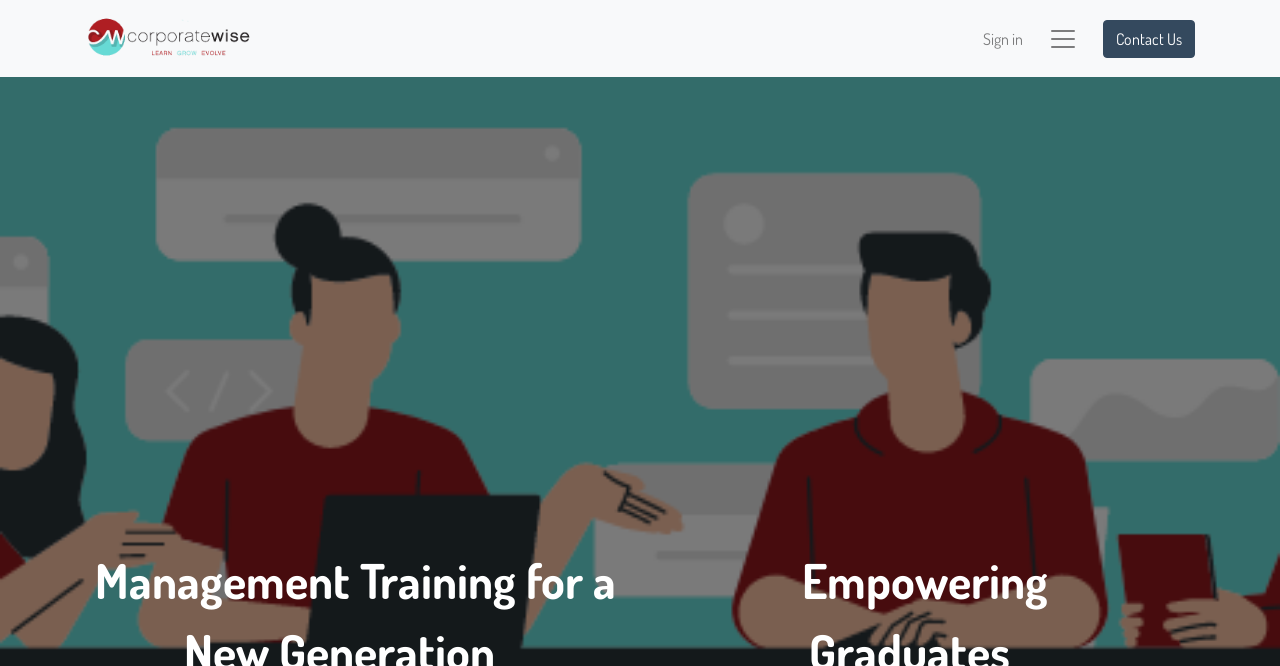Please determine the bounding box of the UI element that matches this description: parent_node: Sign in. The coordinates should be given as (top-left x, top-left y, bottom-right x, bottom-right y), with all values between 0 and 1.

[0.818, 0.028, 0.843, 0.088]